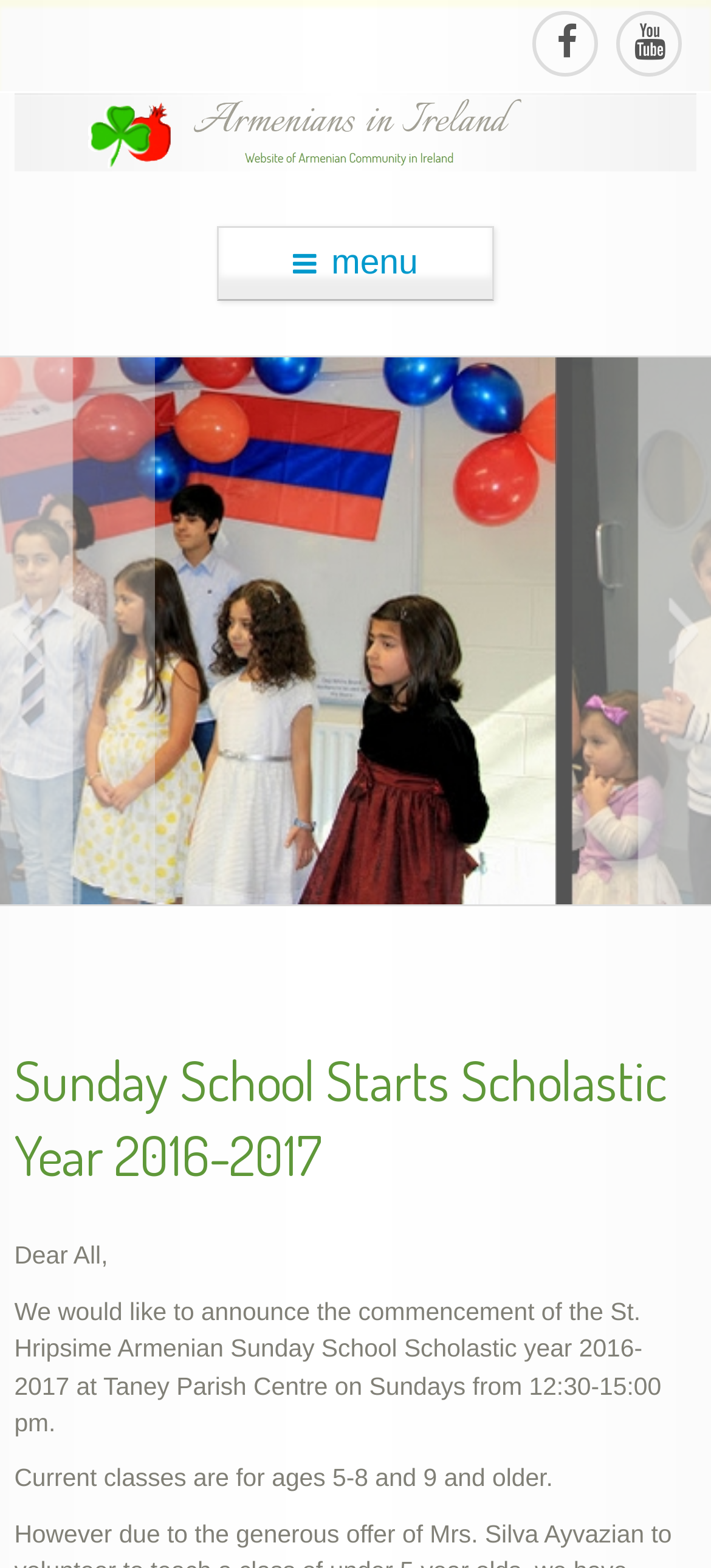Please determine and provide the text content of the webpage's heading.

Sunday School Starts Scholastic Year 2016-2017